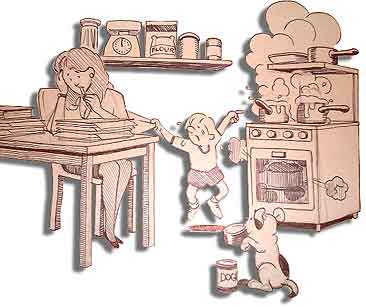Thoroughly describe the content and context of the image.

The image depicts a humorous scene in a kitchen, illustrating a playful and chaotic moment. At a wooden table, a mother sits with an overwhelmed expression, possibly surrounded by various ingredients listed on the shelf above her, including flour. Nearby, a young child, seemingly exuberant, dances and leaps with joy, wearing only shorts, completely unaware of the mayhem he might be causing. On the other side, there’s a stove where a pot is boiling over, releasing clouds of steam, hinting at a cooking disaster. A small dog is present on the floor, drawn with charm, looking curiously at a can marked "DOG." This playful illustration captures the essence of family life, blending domestic challenges with lightheartedness and humor, reflecting themes of creativity and the small chaos that often accompanies meal preparation.